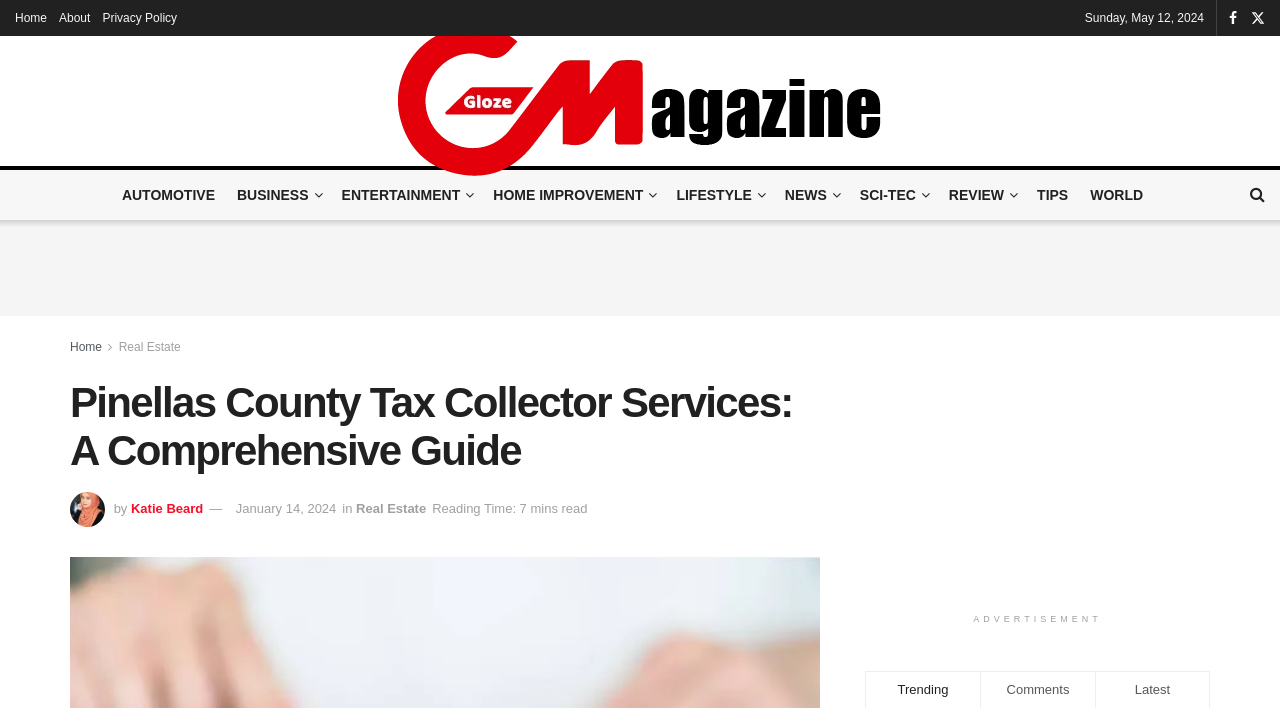Identify the coordinates of the bounding box for the element that must be clicked to accomplish the instruction: "Read about Automotive".

[0.095, 0.256, 0.168, 0.295]